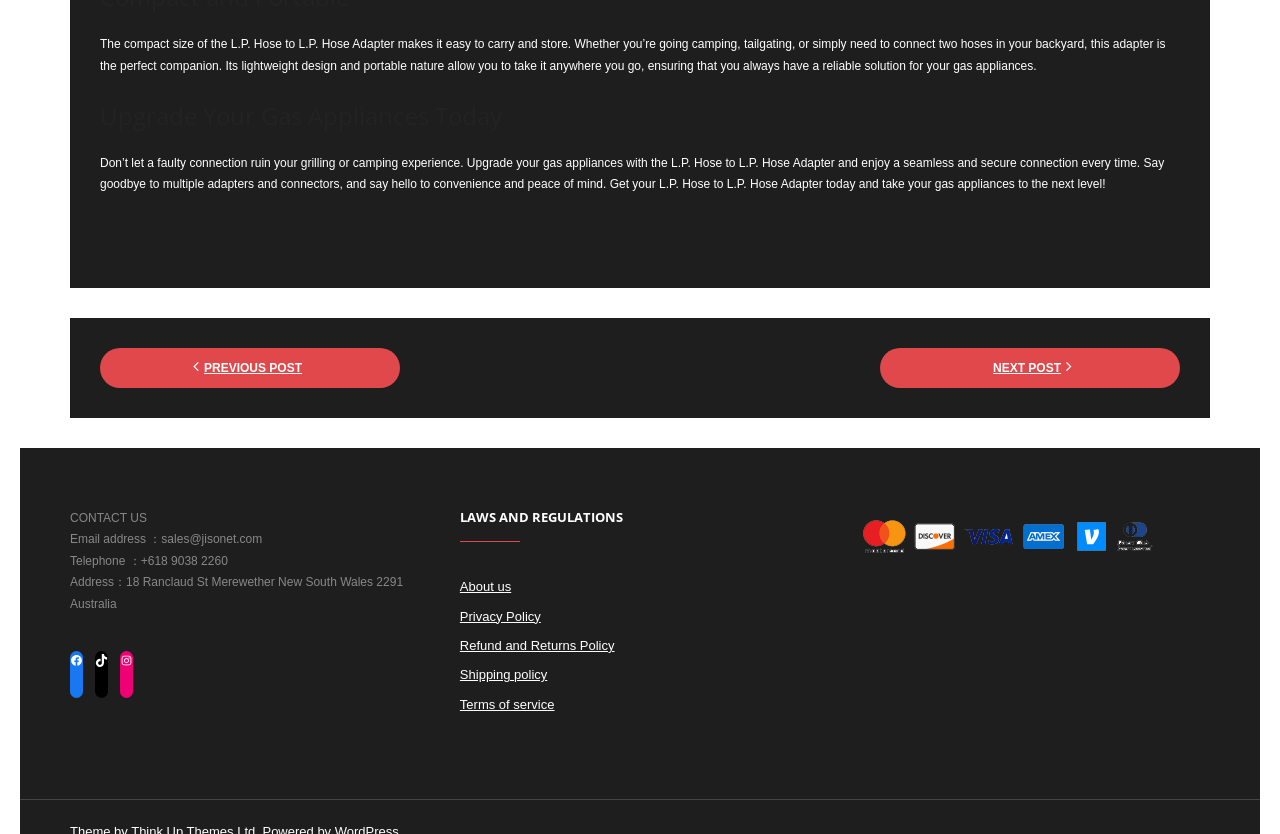What kind of policies does the company have?
Answer the question with detailed information derived from the image.

In the laws and regulations section, I found links to the company's About us, Privacy Policy, Refund and Returns Policy, Shipping policy, and Terms of service pages, indicating that the company has several policies in place.